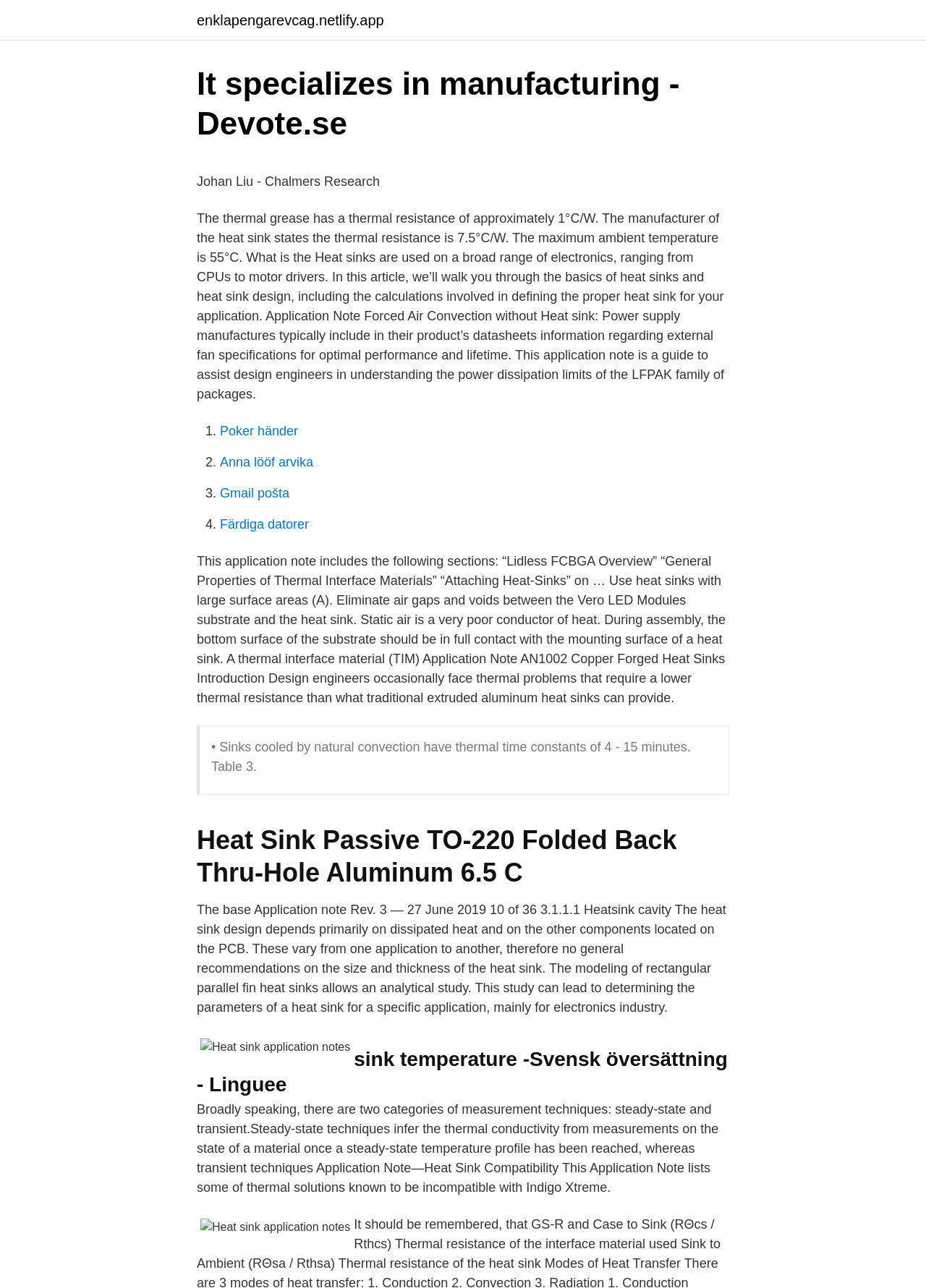Could you identify the text that serves as the heading for this webpage?

It specializes in manufacturing - Devote.se